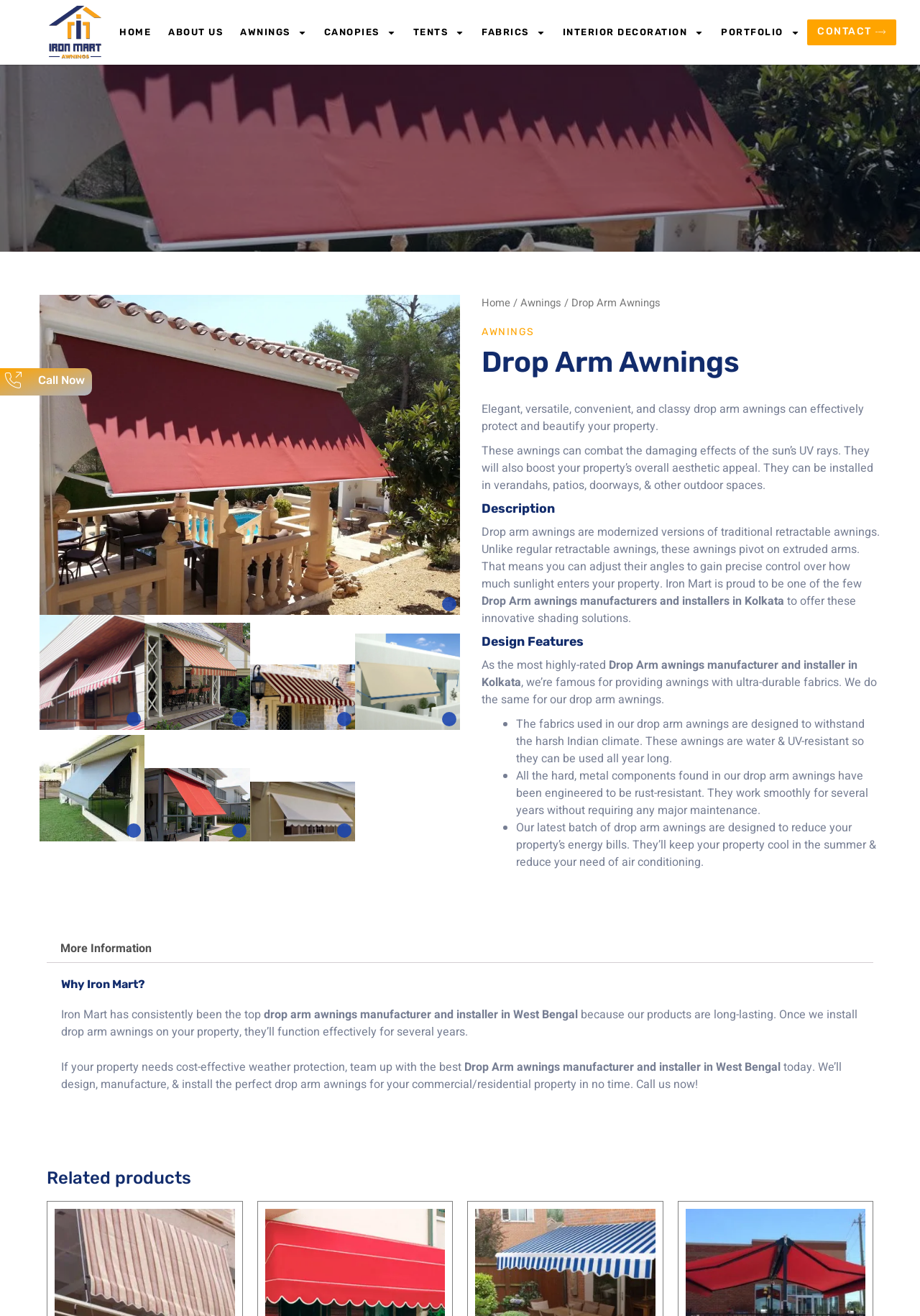Given the description "About Us", provide the bounding box coordinates of the corresponding UI element.

[0.175, 0.013, 0.251, 0.036]